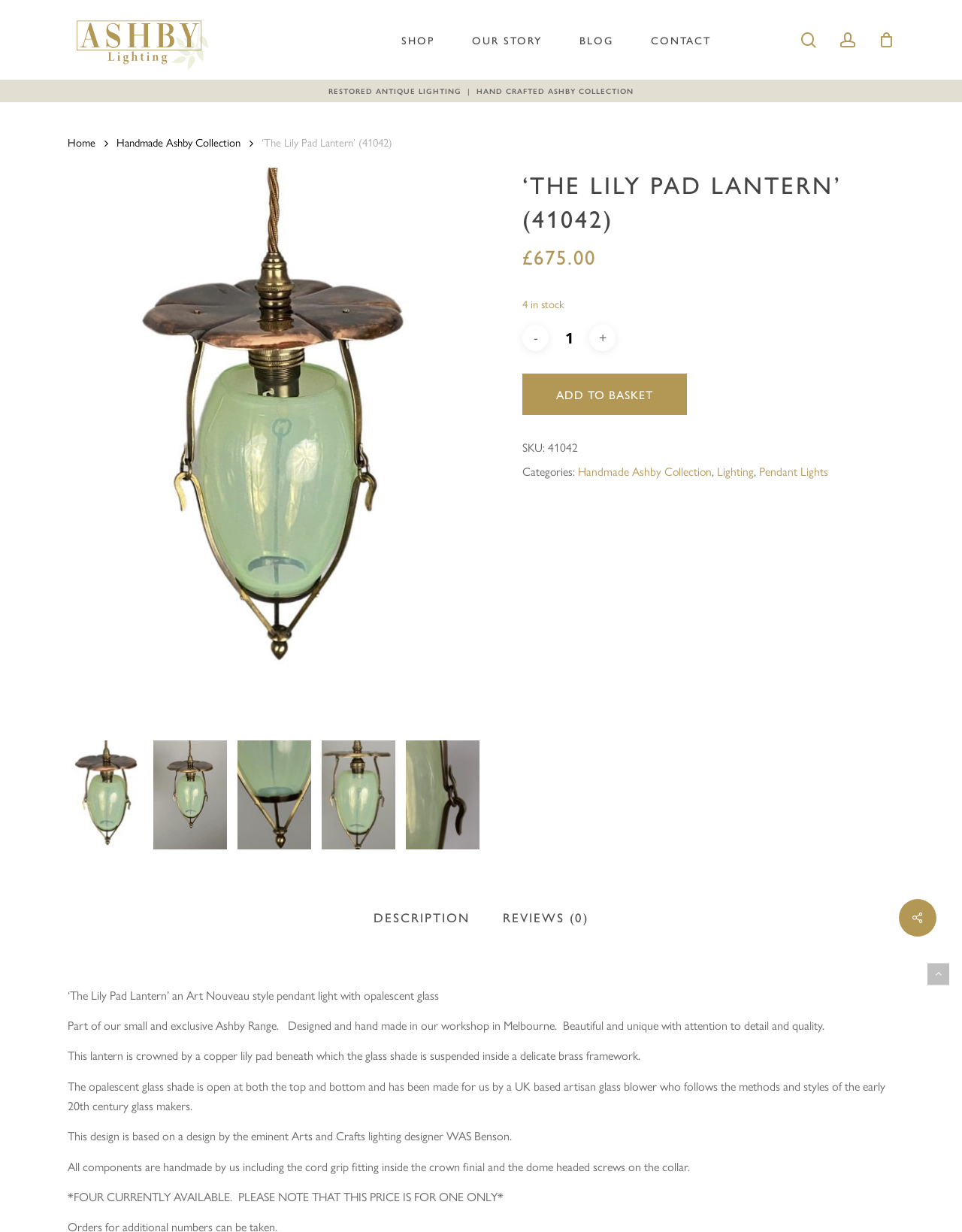Provide the bounding box coordinates of the section that needs to be clicked to accomplish the following instruction: "Add to basket."

[0.543, 0.303, 0.714, 0.337]